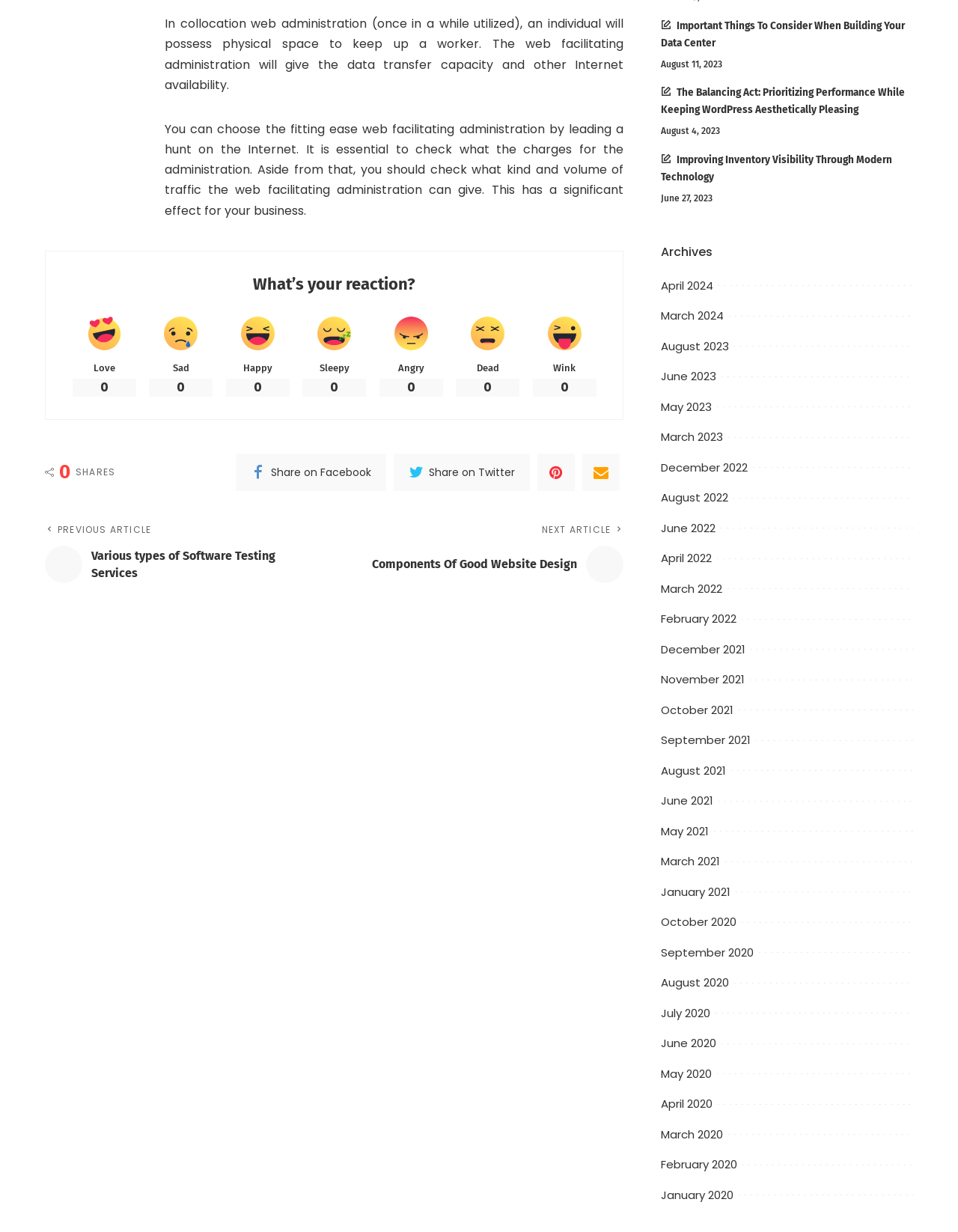Locate the bounding box coordinates of the area that needs to be clicked to fulfill the following instruction: "Read previous article". The coordinates should be in the format of four float numbers between 0 and 1, namely [left, top, right, bottom].

[0.047, 0.426, 0.333, 0.473]